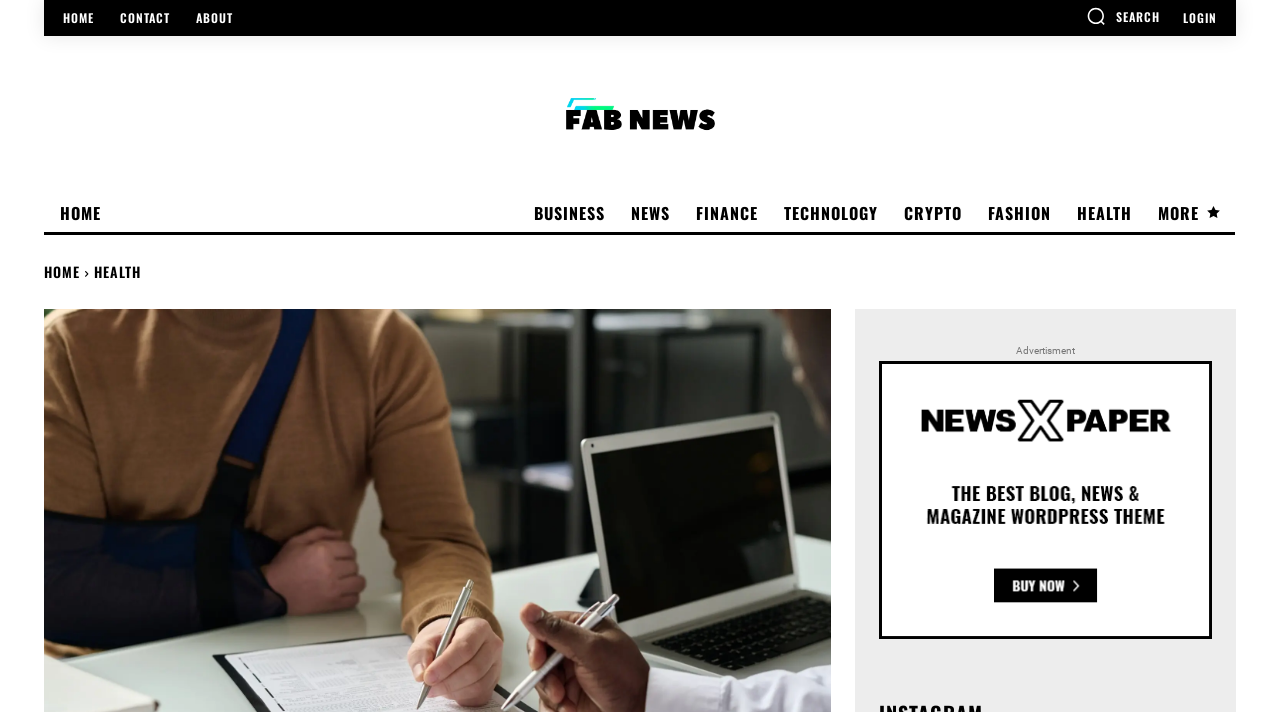Please identify the bounding box coordinates of the element that needs to be clicked to perform the following instruction: "go to home page".

[0.041, 0.017, 0.081, 0.034]